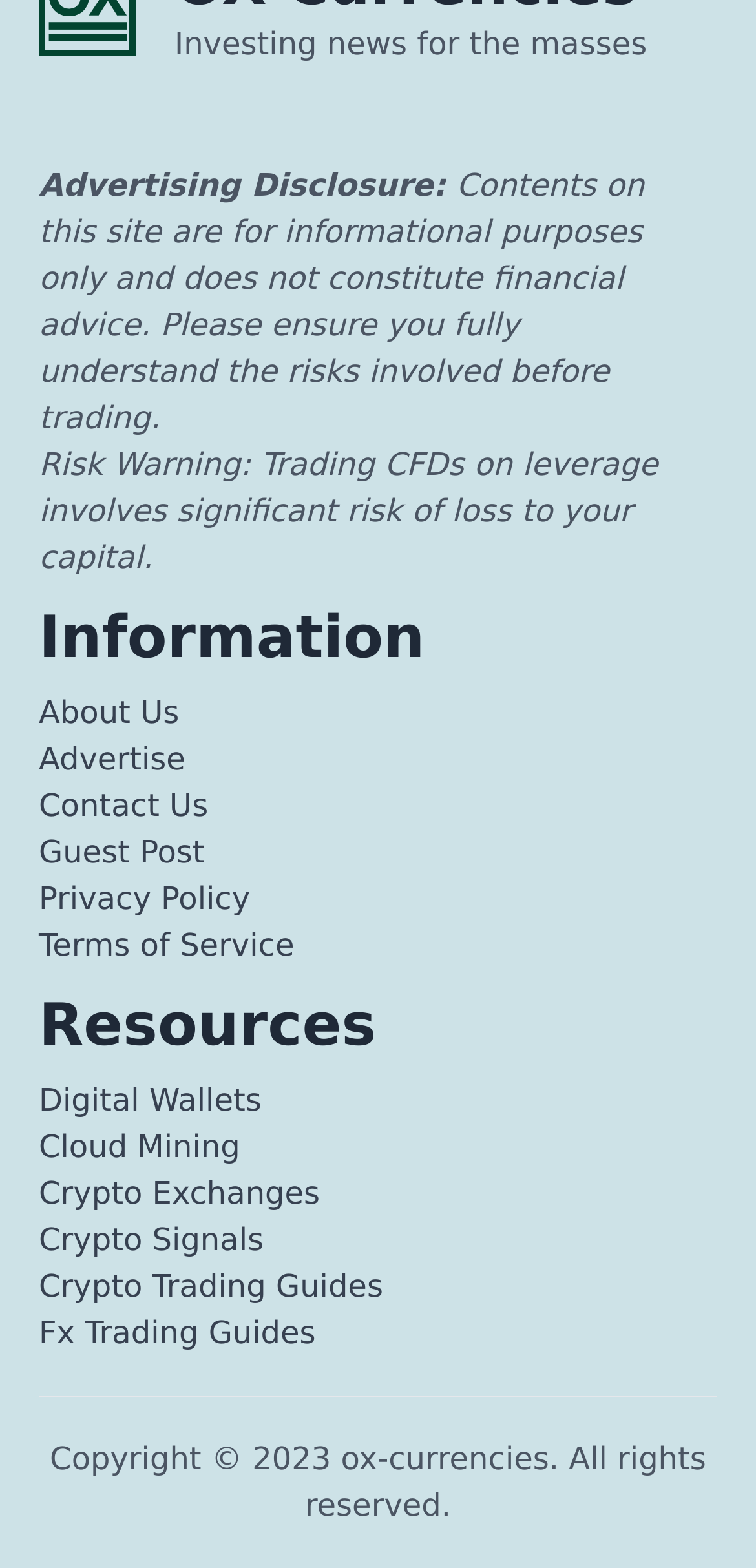Please specify the bounding box coordinates of the element that should be clicked to execute the given instruction: 'Visit the site map'. Ensure the coordinates are four float numbers between 0 and 1, expressed as [left, top, right, bottom].

None